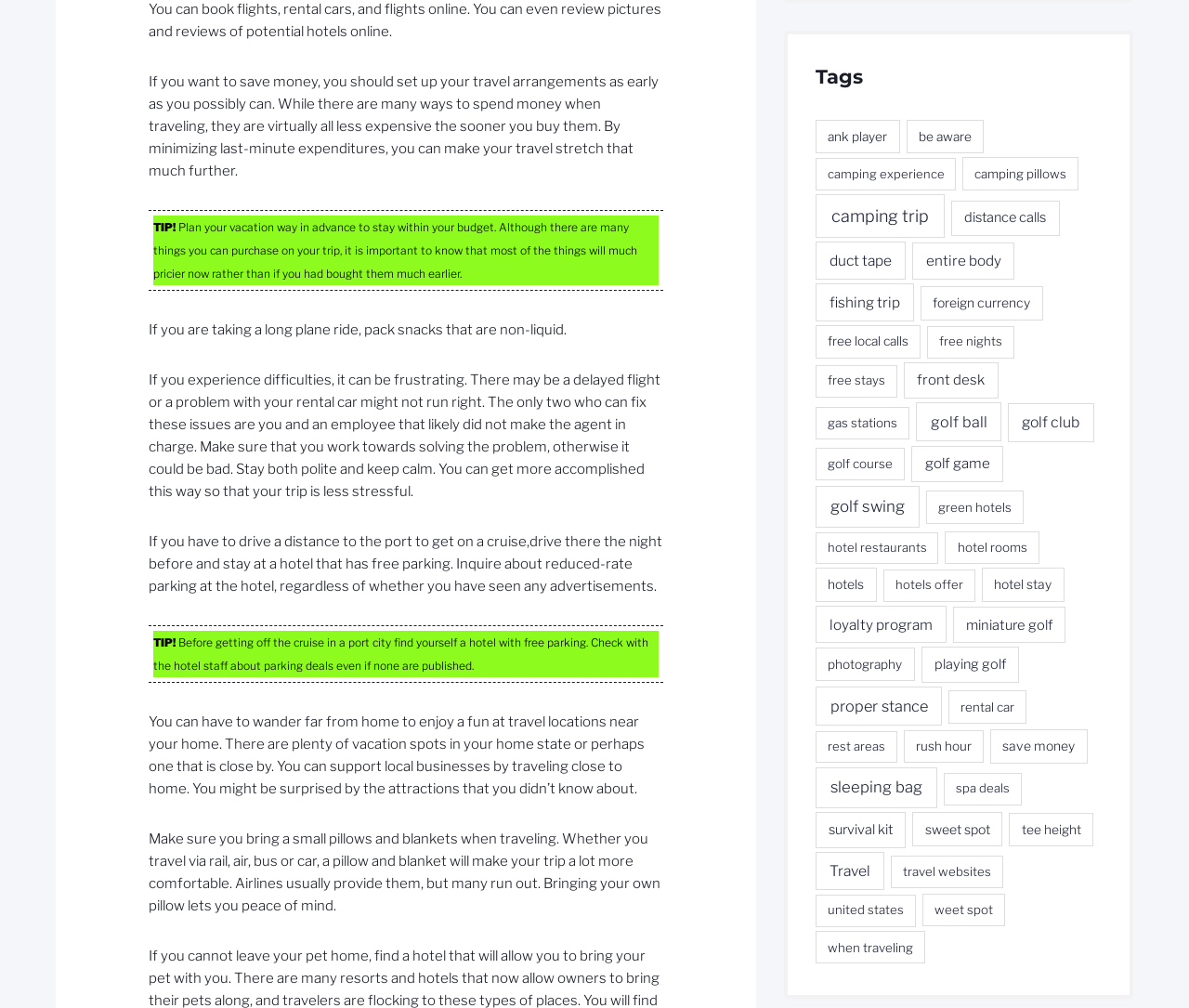Could you highlight the region that needs to be clicked to execute the instruction: "Explore 'save money' tips"?

[0.833, 0.724, 0.915, 0.758]